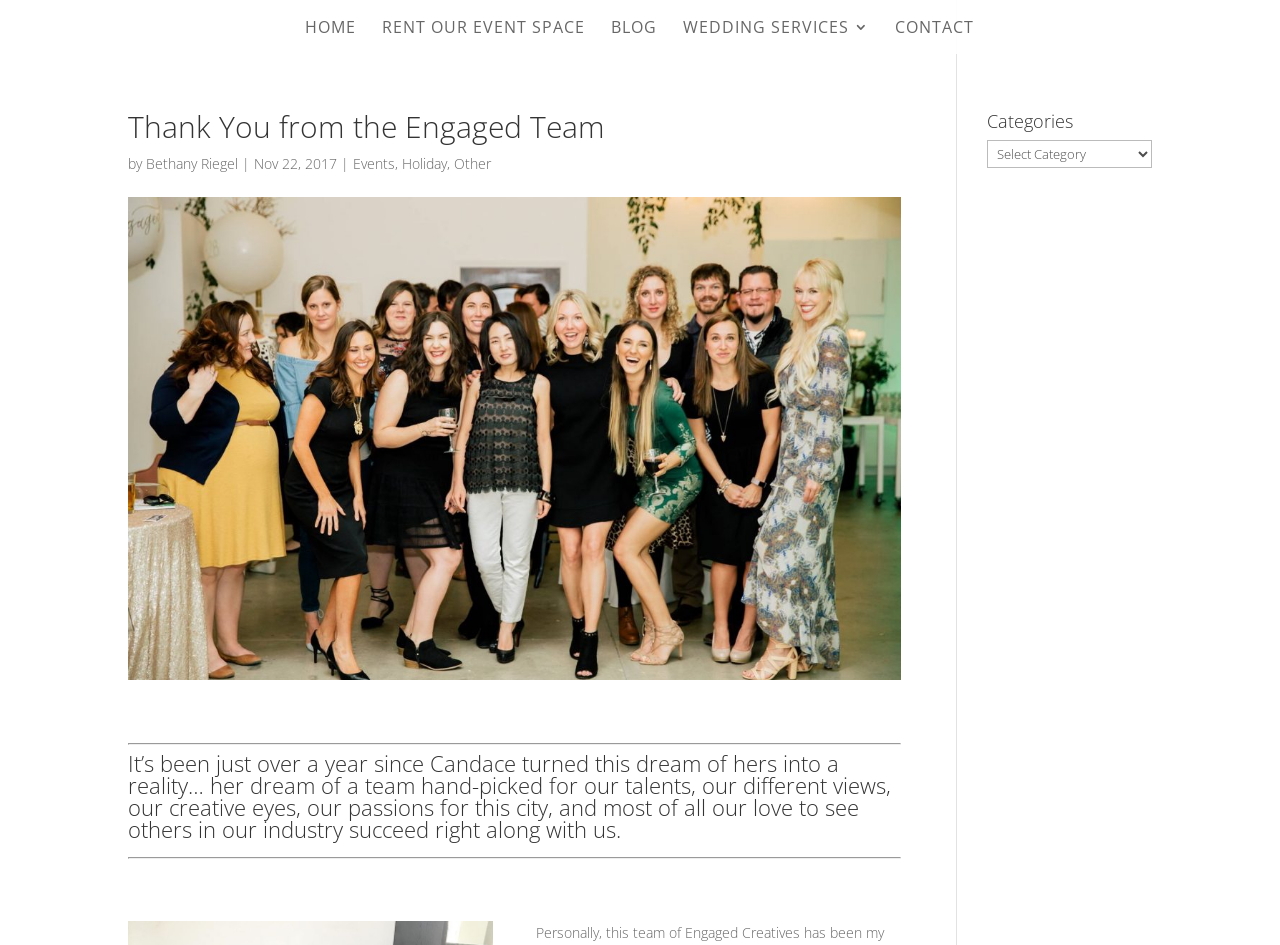Determine the bounding box coordinates of the clickable region to carry out the instruction: "Read the blog".

[0.477, 0.021, 0.513, 0.057]